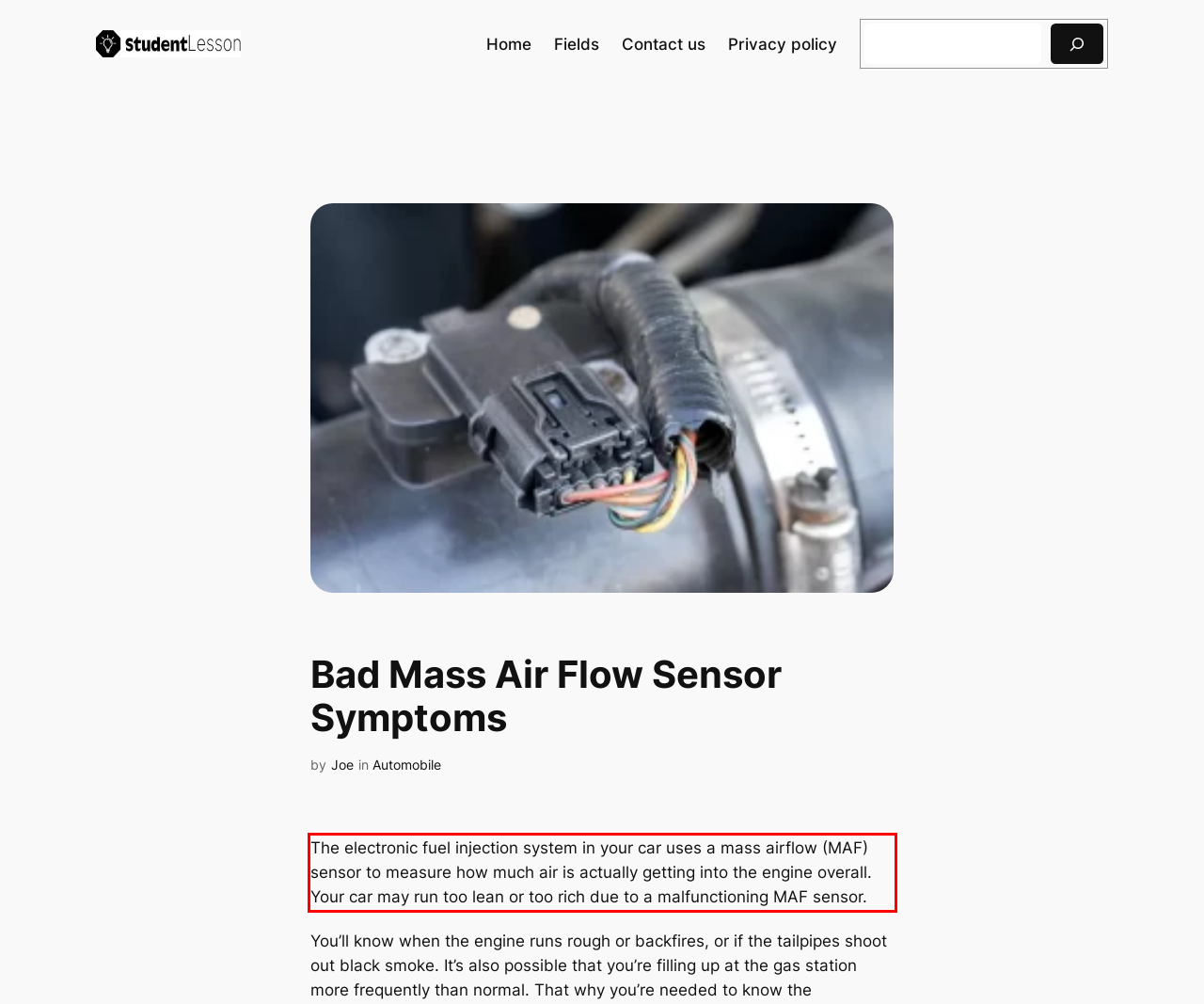Please identify the text within the red rectangular bounding box in the provided webpage screenshot.

The electronic fuel injection system in your car uses a mass airflow (MAF) sensor to measure how much air is actually getting into the engine overall. Your car may run too lean or too rich due to a malfunctioning MAF sensor.